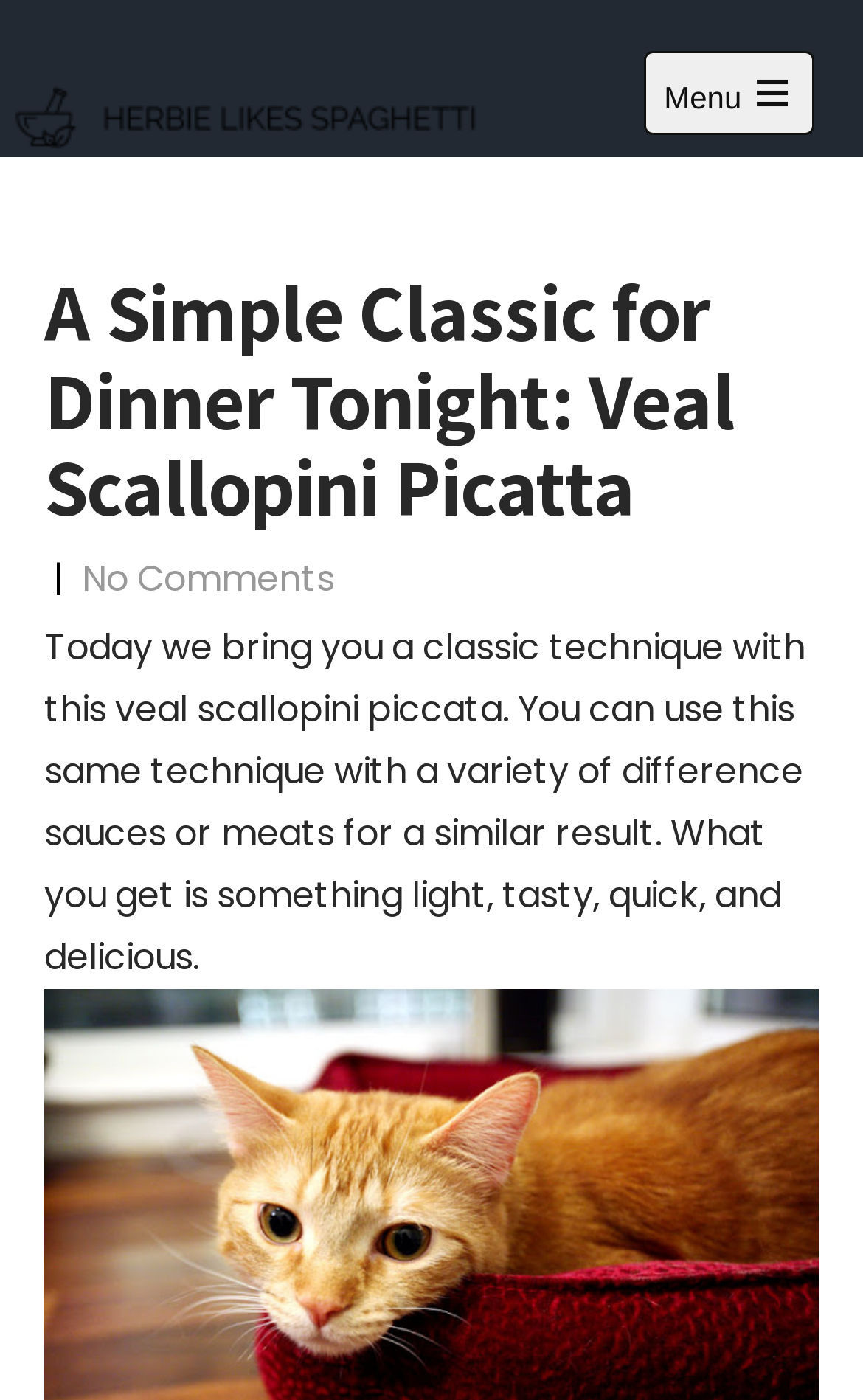Identify the bounding box for the UI element described as: "No Comments". The coordinates should be four float numbers between 0 and 1, i.e., [left, top, right, bottom].

[0.095, 0.395, 0.387, 0.431]